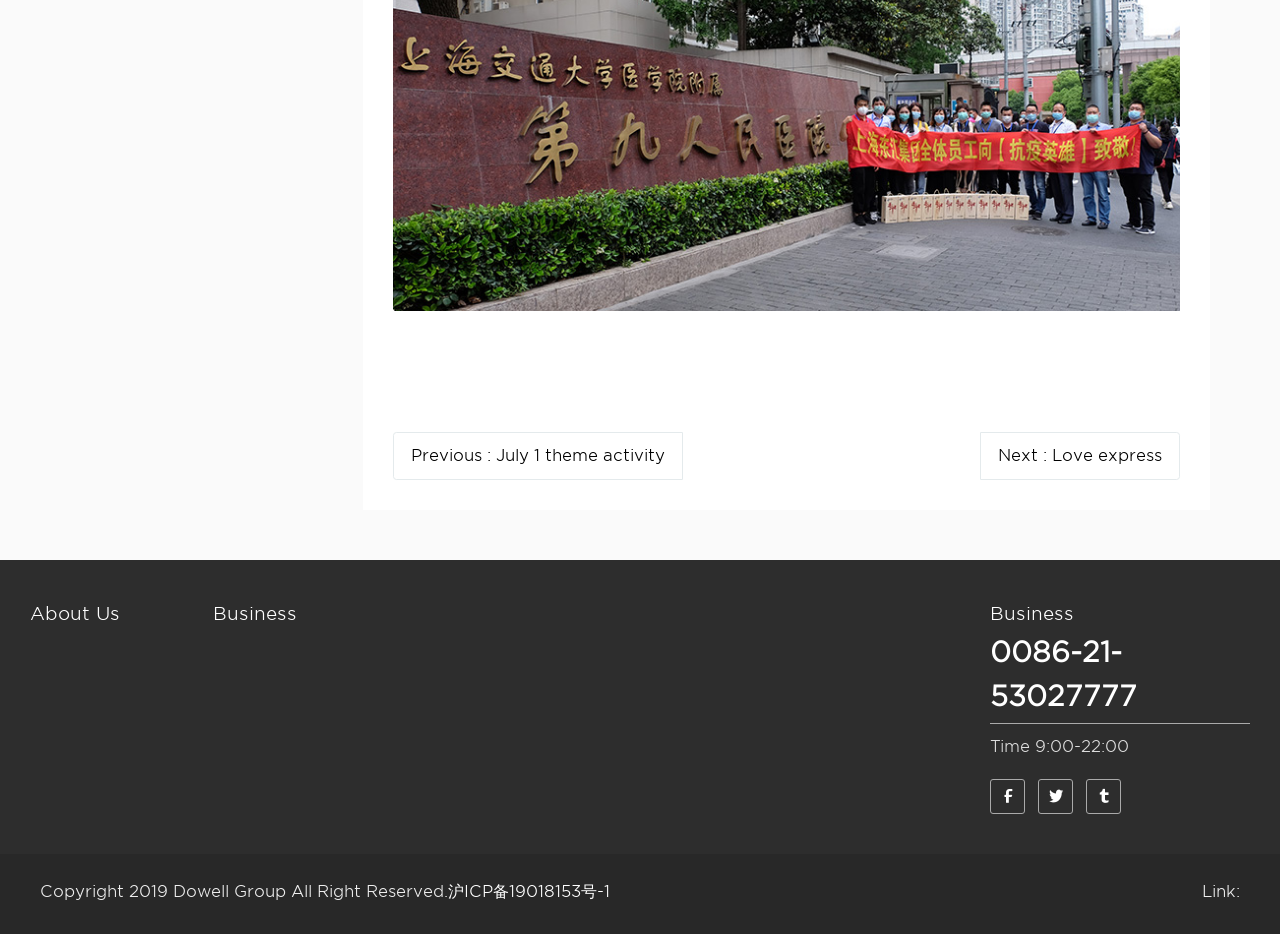Locate the bounding box of the UI element described in the following text: "About Us".

[0.023, 0.645, 0.094, 0.668]